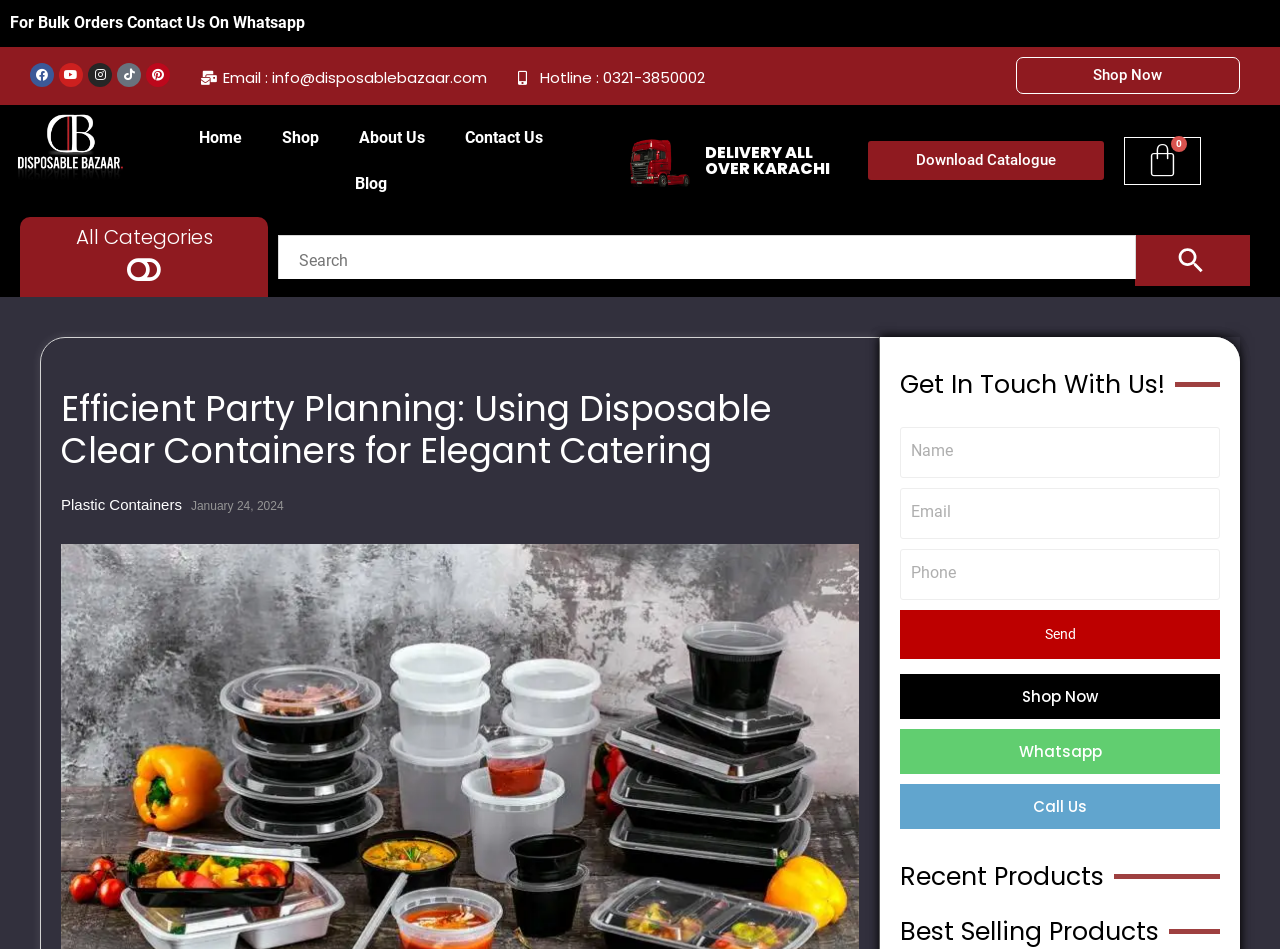Please identify the bounding box coordinates of the element that needs to be clicked to execute the following command: "Visit Facebook page". Provide the bounding box using four float numbers between 0 and 1, formatted as [left, top, right, bottom].

[0.023, 0.067, 0.042, 0.092]